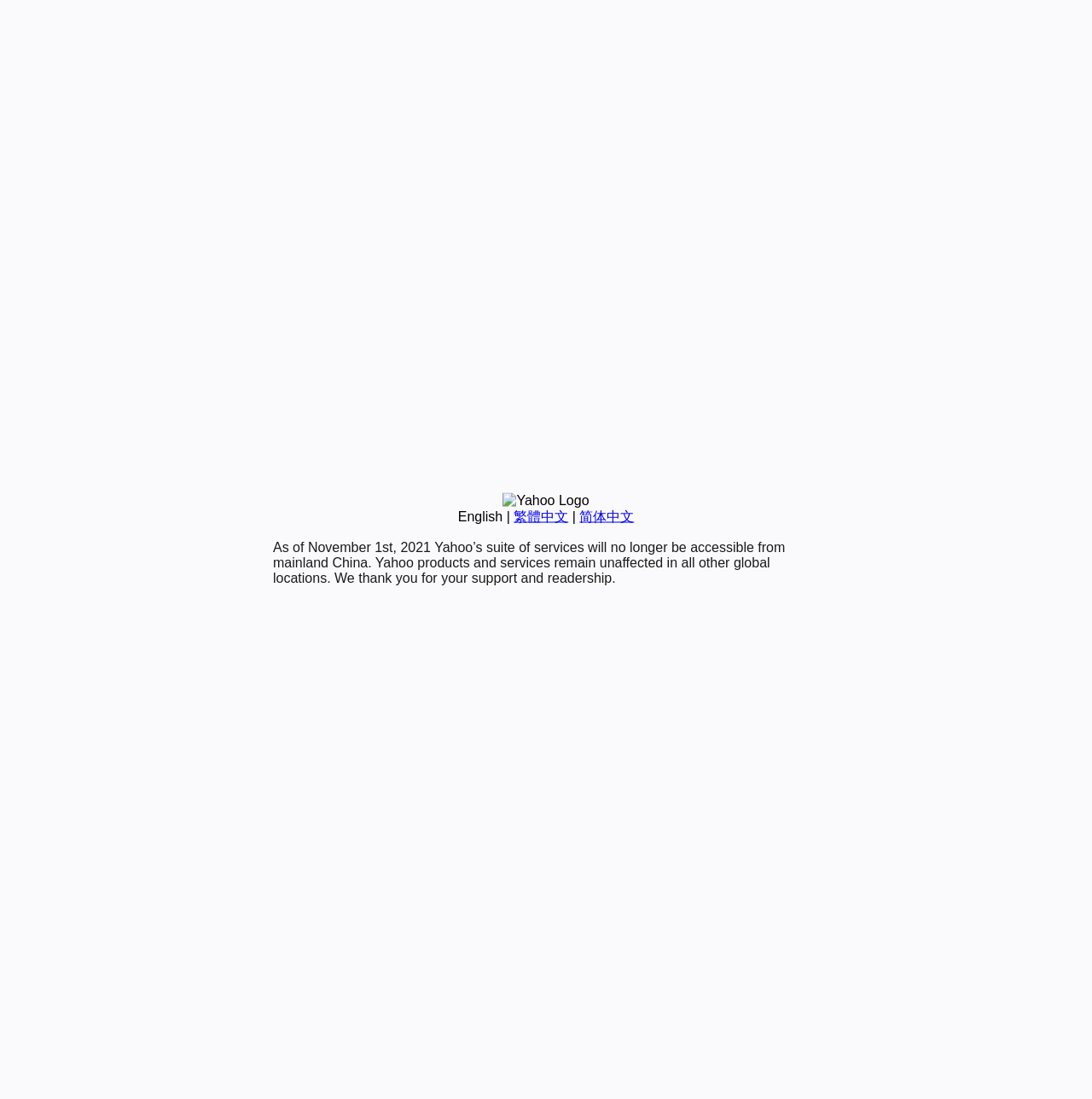Given the element description: "繁體中文", predict the bounding box coordinates of this UI element. The coordinates must be four float numbers between 0 and 1, given as [left, top, right, bottom].

[0.47, 0.463, 0.52, 0.476]